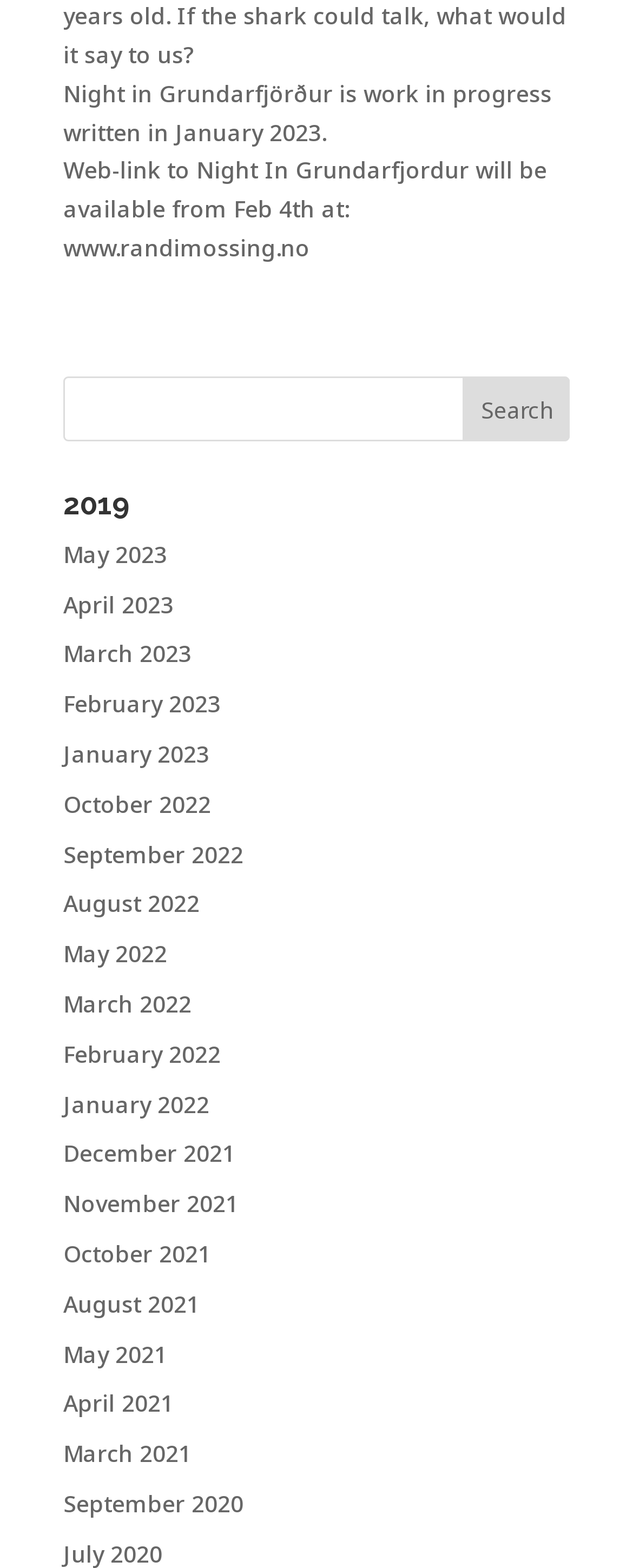Find the bounding box coordinates of the element to click in order to complete the given instruction: "go to May 2023."

[0.1, 0.343, 0.264, 0.363]